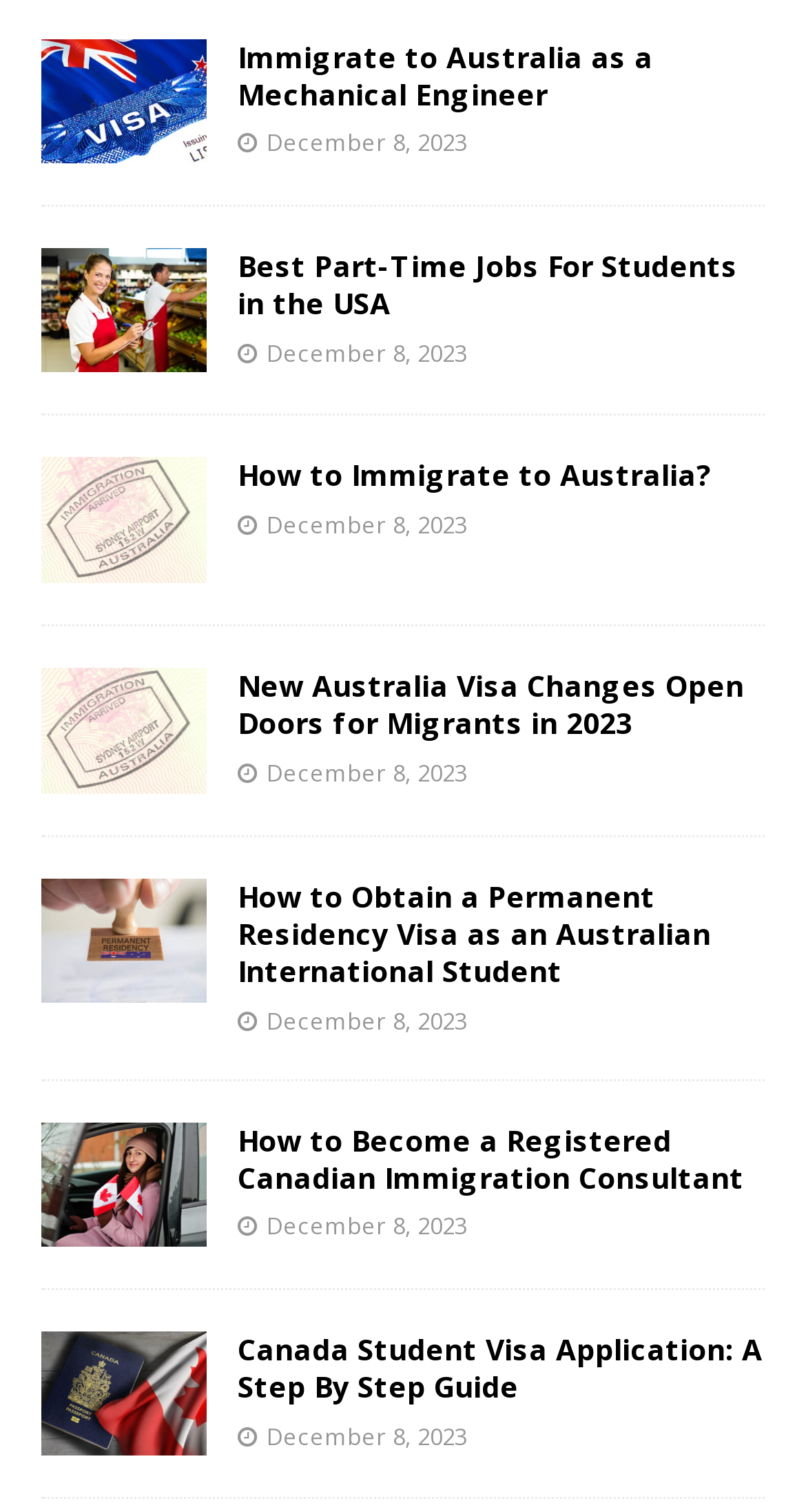Determine the bounding box coordinates (top-left x, top-left y, bottom-right x, bottom-right y) of the UI element described in the following text: How to Immigrate to Australia?

[0.295, 0.301, 0.882, 0.327]